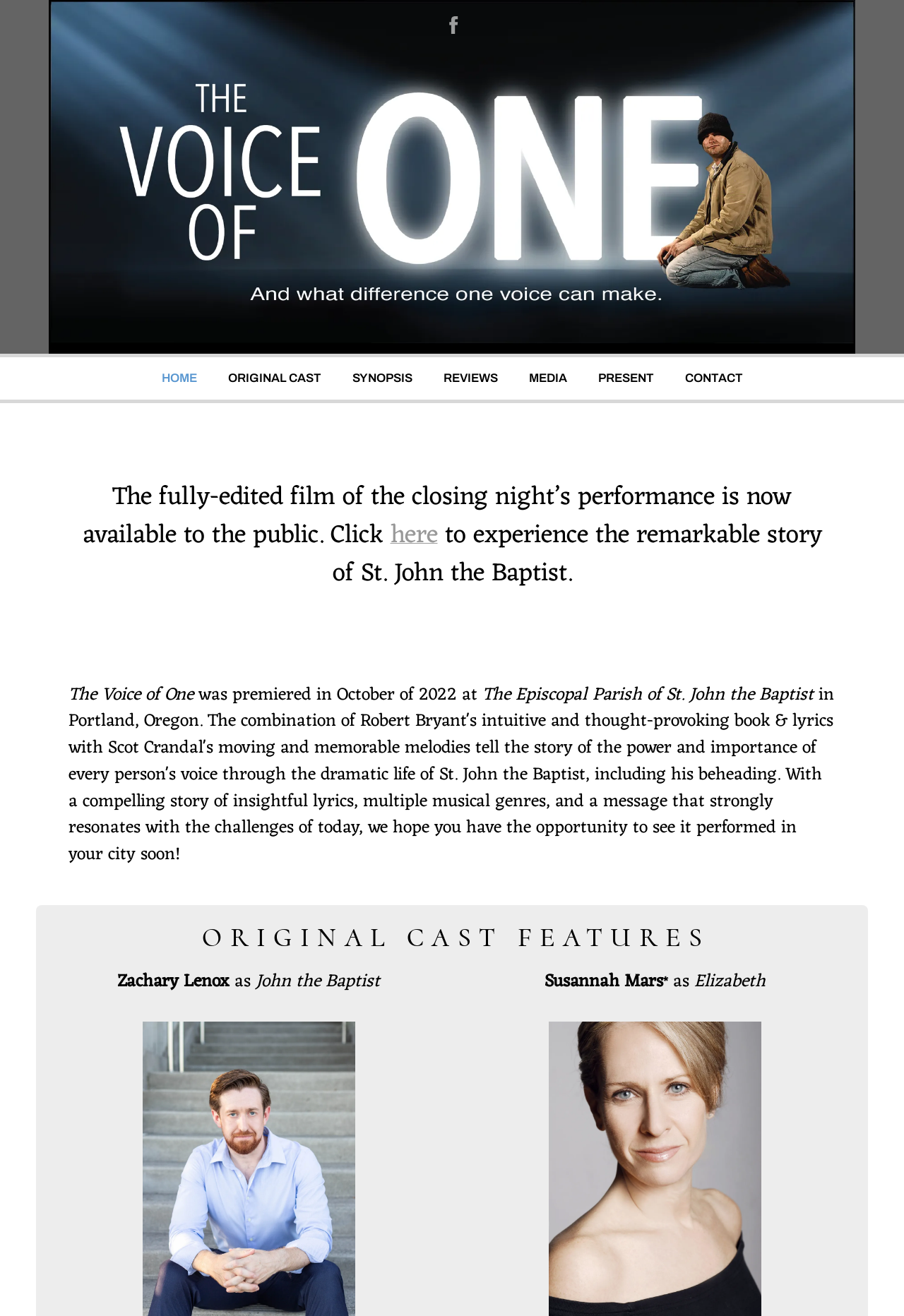What is the name of the musician/group?
Look at the image and answer the question using a single word or phrase.

The Voice of One